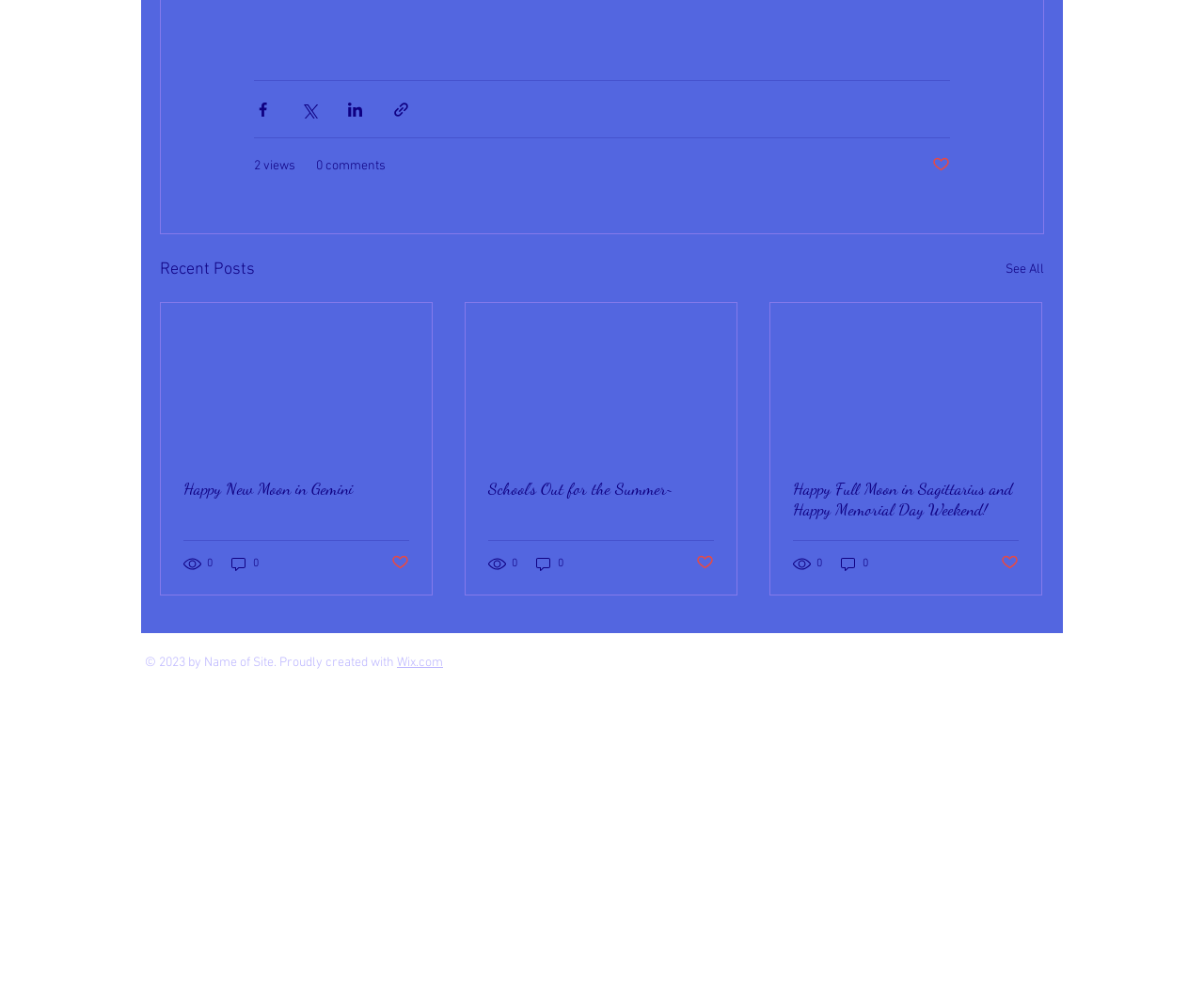Give a one-word or phrase response to the following question: What is the category of the posts listed?

Recent Posts